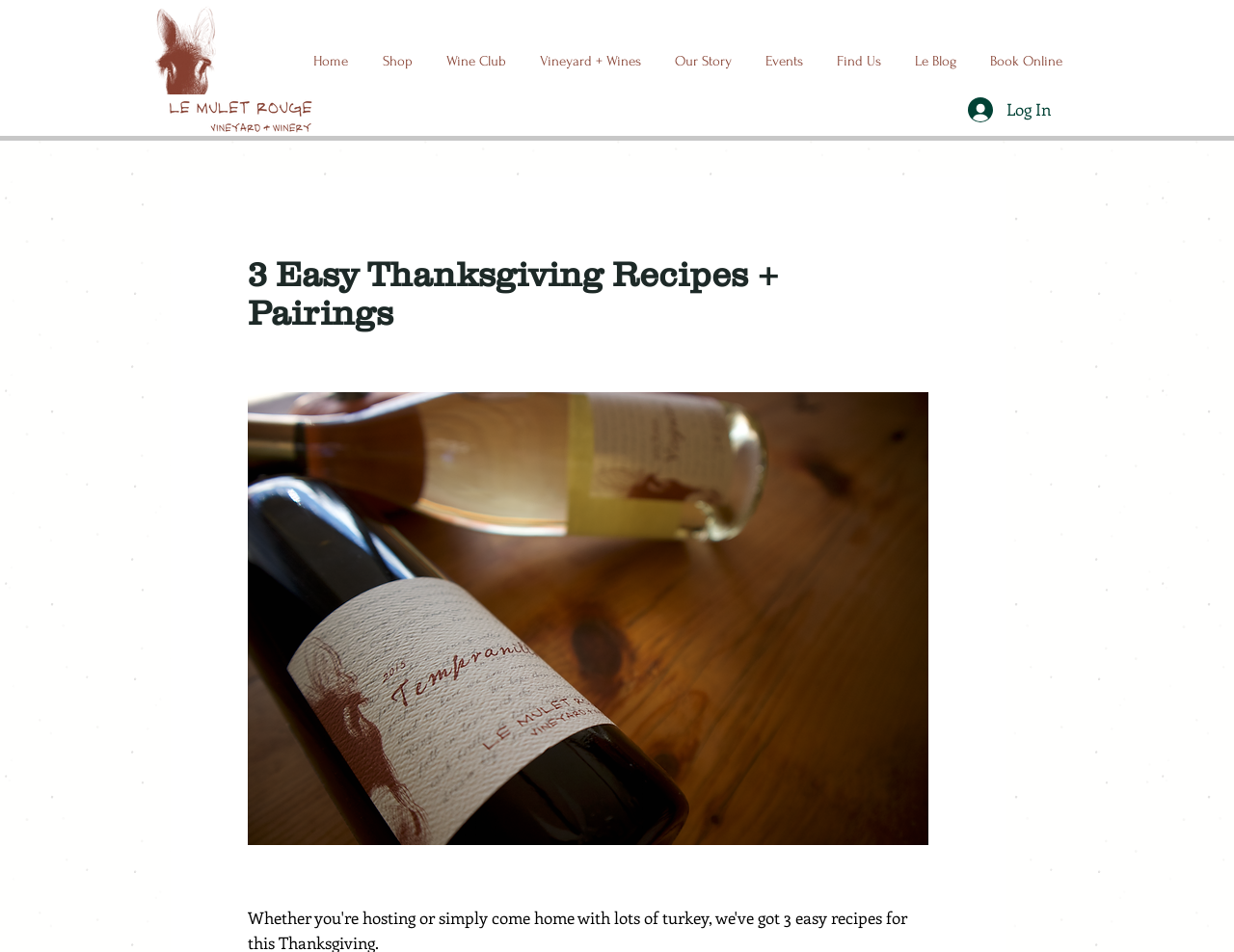Please determine the bounding box coordinates of the element to click on in order to accomplish the following task: "Click on the Home link". Ensure the coordinates are four float numbers ranging from 0 to 1, i.e., [left, top, right, bottom].

[0.238, 0.049, 0.294, 0.08]